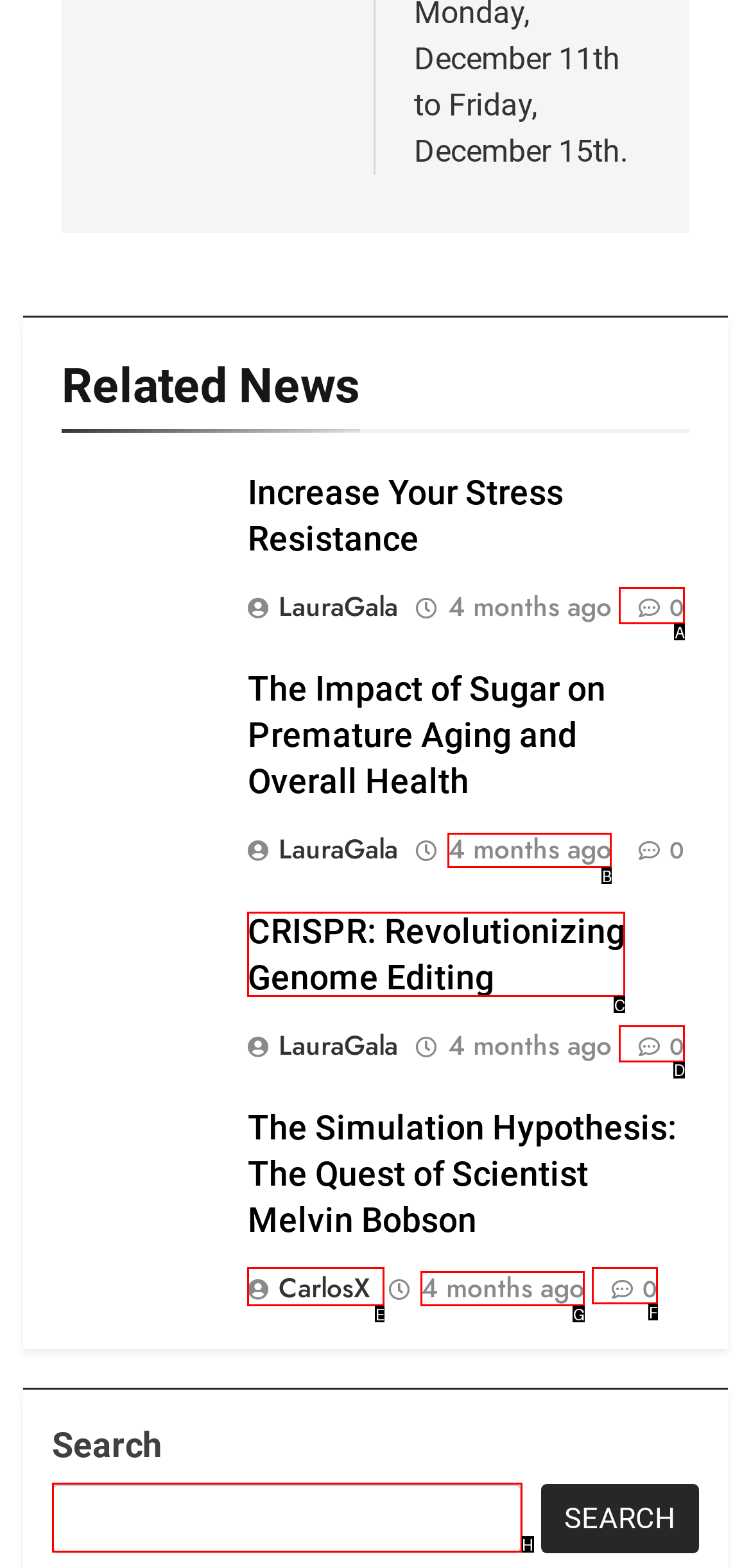Determine the HTML element that aligns with the description: parent_node: SEARCH name="s"
Answer by stating the letter of the appropriate option from the available choices.

H